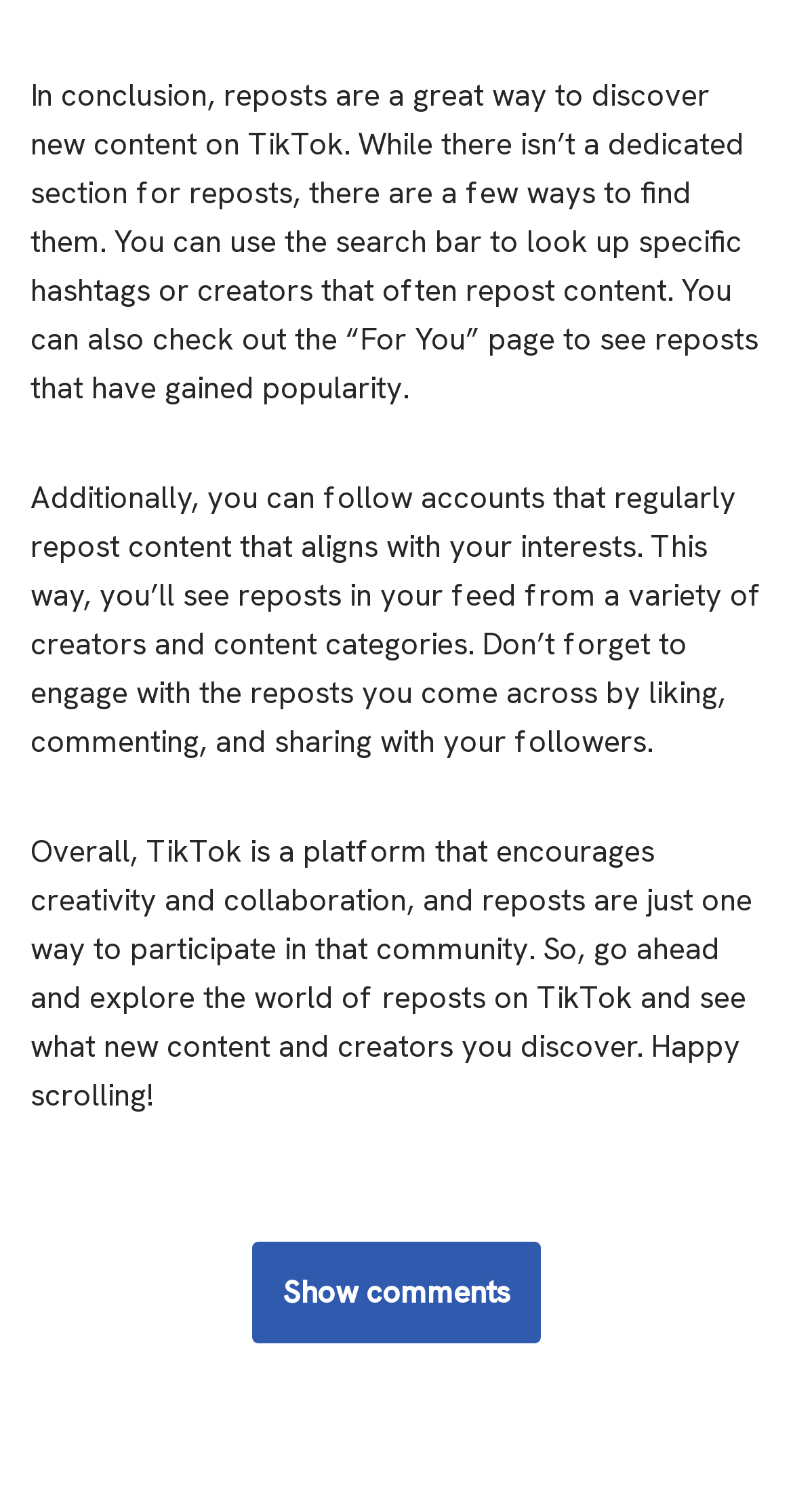Please find the bounding box for the UI element described by: "Show comments".

[0.318, 0.821, 0.682, 0.888]